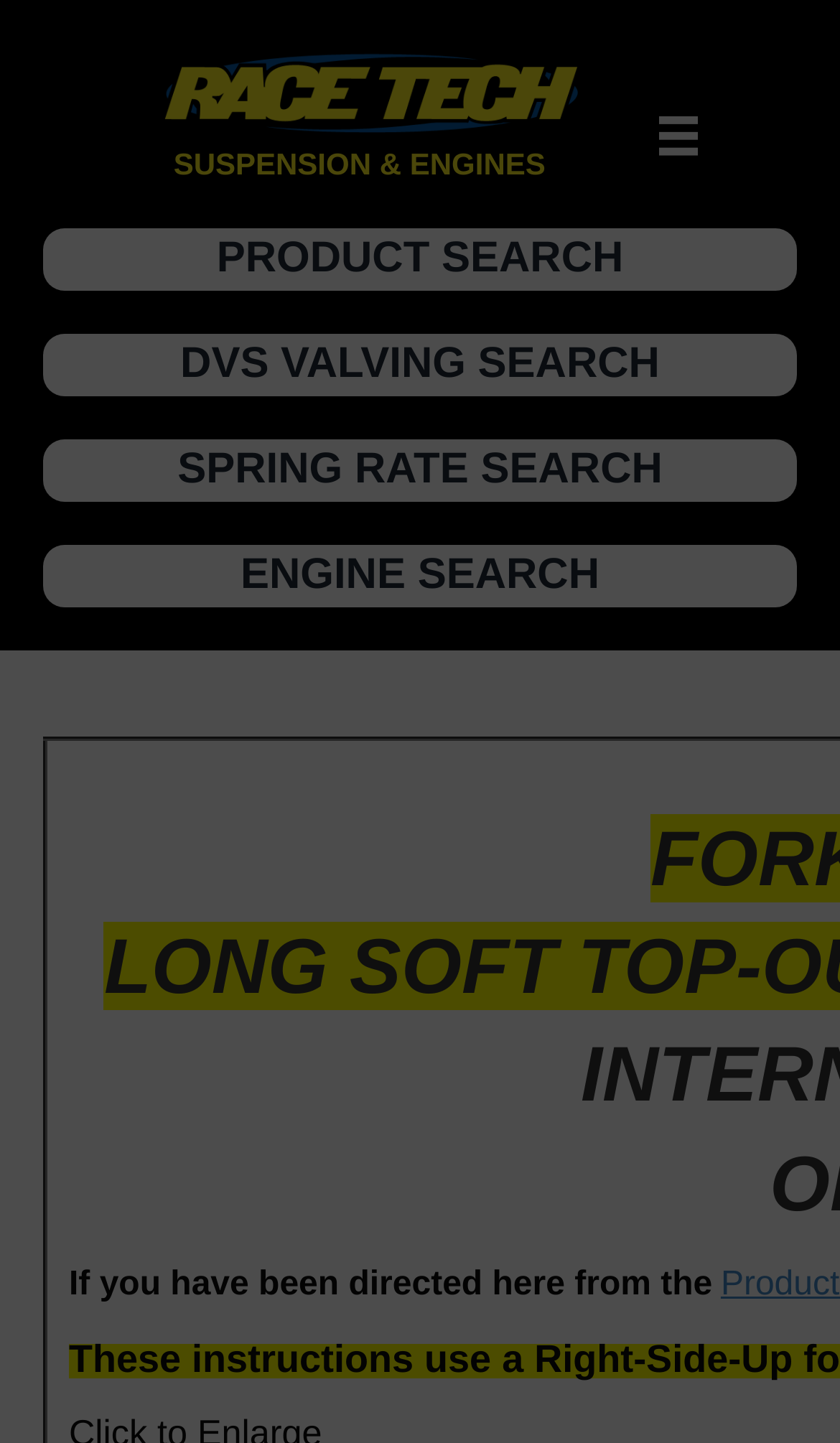What is the text below the buttons?
Based on the image, provide your answer in one word or phrase.

If you have been directed here from the